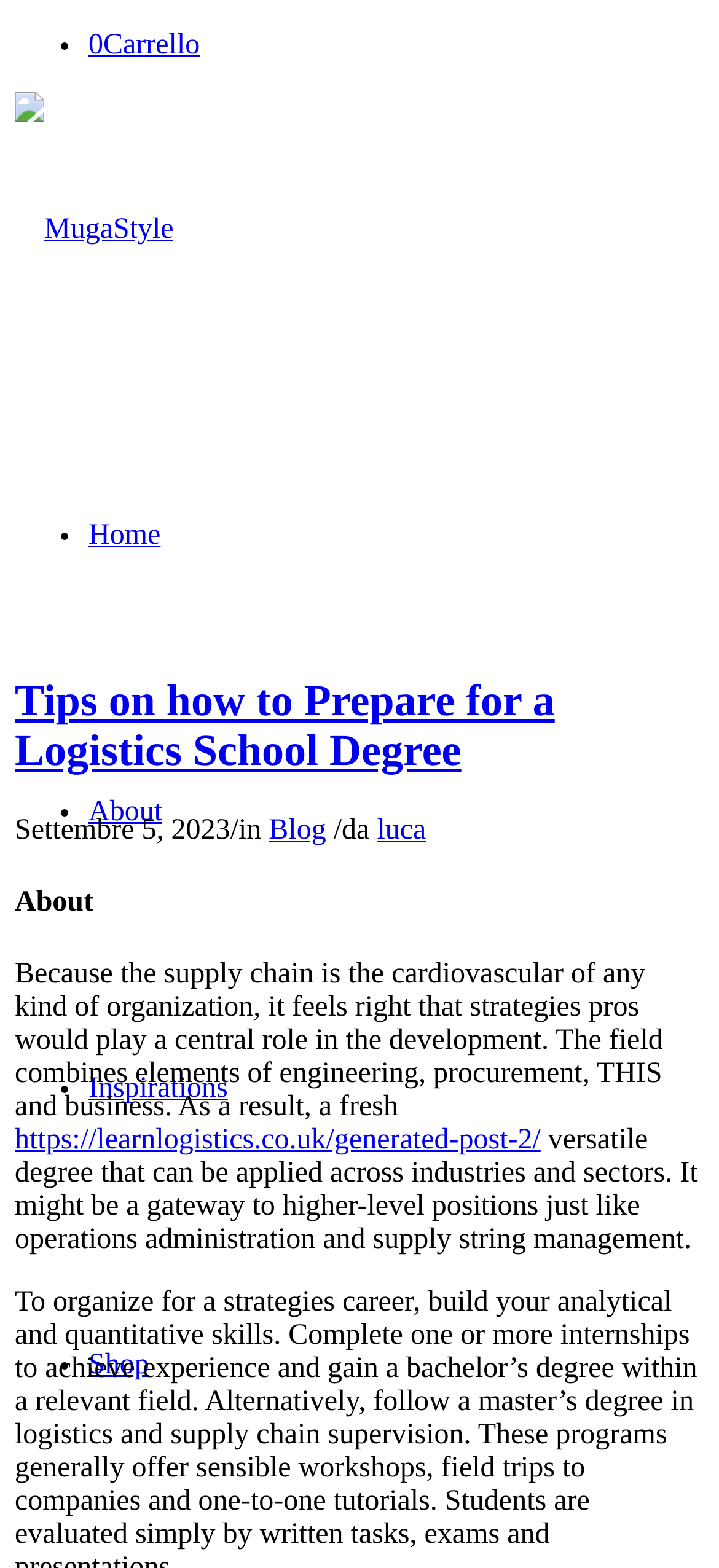Please determine the primary heading and provide its text.

Tips on how to Prepare for a Logistics School Degree